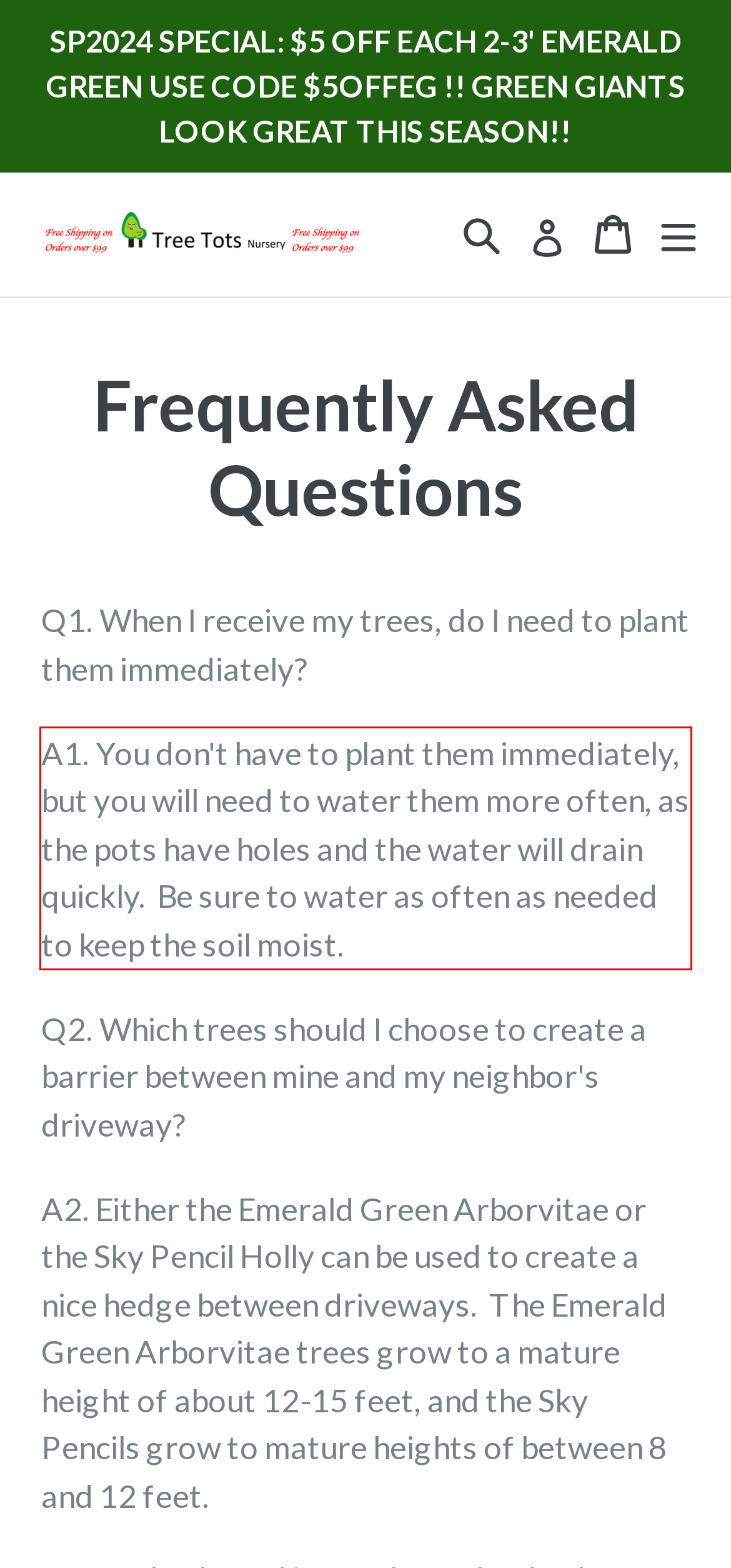Given the screenshot of a webpage, identify the red rectangle bounding box and recognize the text content inside it, generating the extracted text.

A1. You don't have to plant them immediately, but you will need to water them more often, as the pots have holes and the water will drain quickly. Be sure to water as often as needed to keep the soil moist.